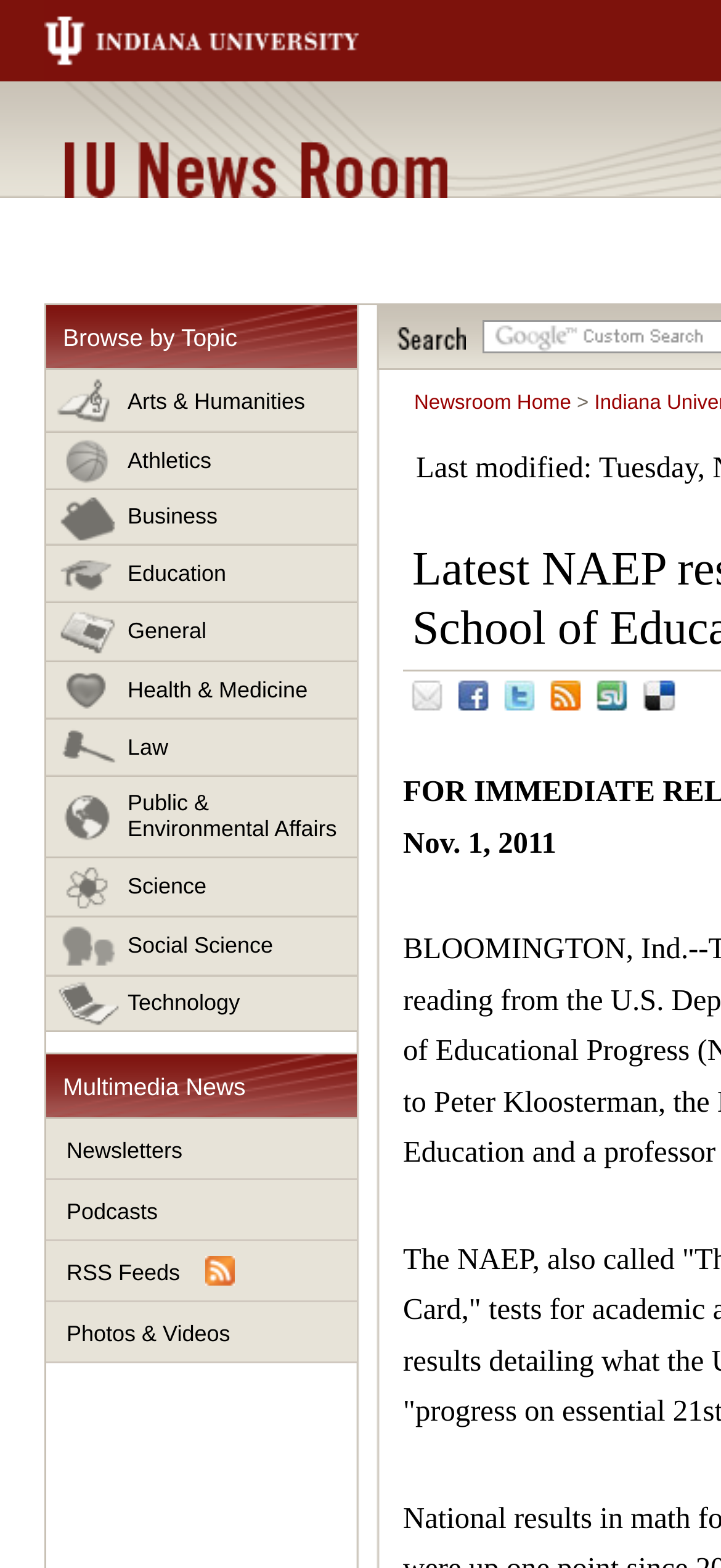Please determine the bounding box coordinates of the element's region to click for the following instruction: "Visit Indiana University".

[0.01, 0.0, 0.651, 0.052]